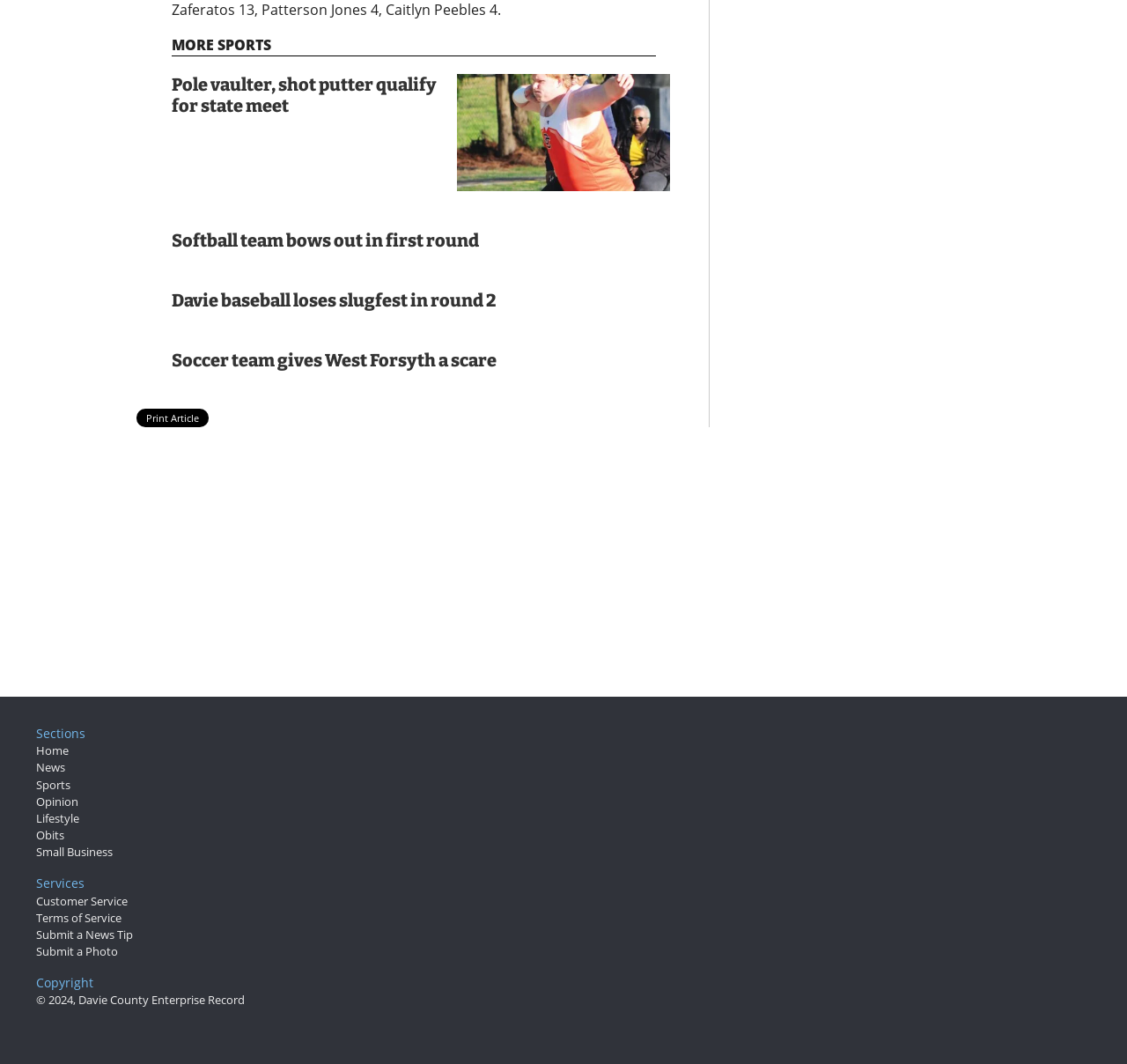Locate the bounding box of the UI element with the following description: "Submit a News Tip".

[0.032, 0.871, 0.118, 0.886]